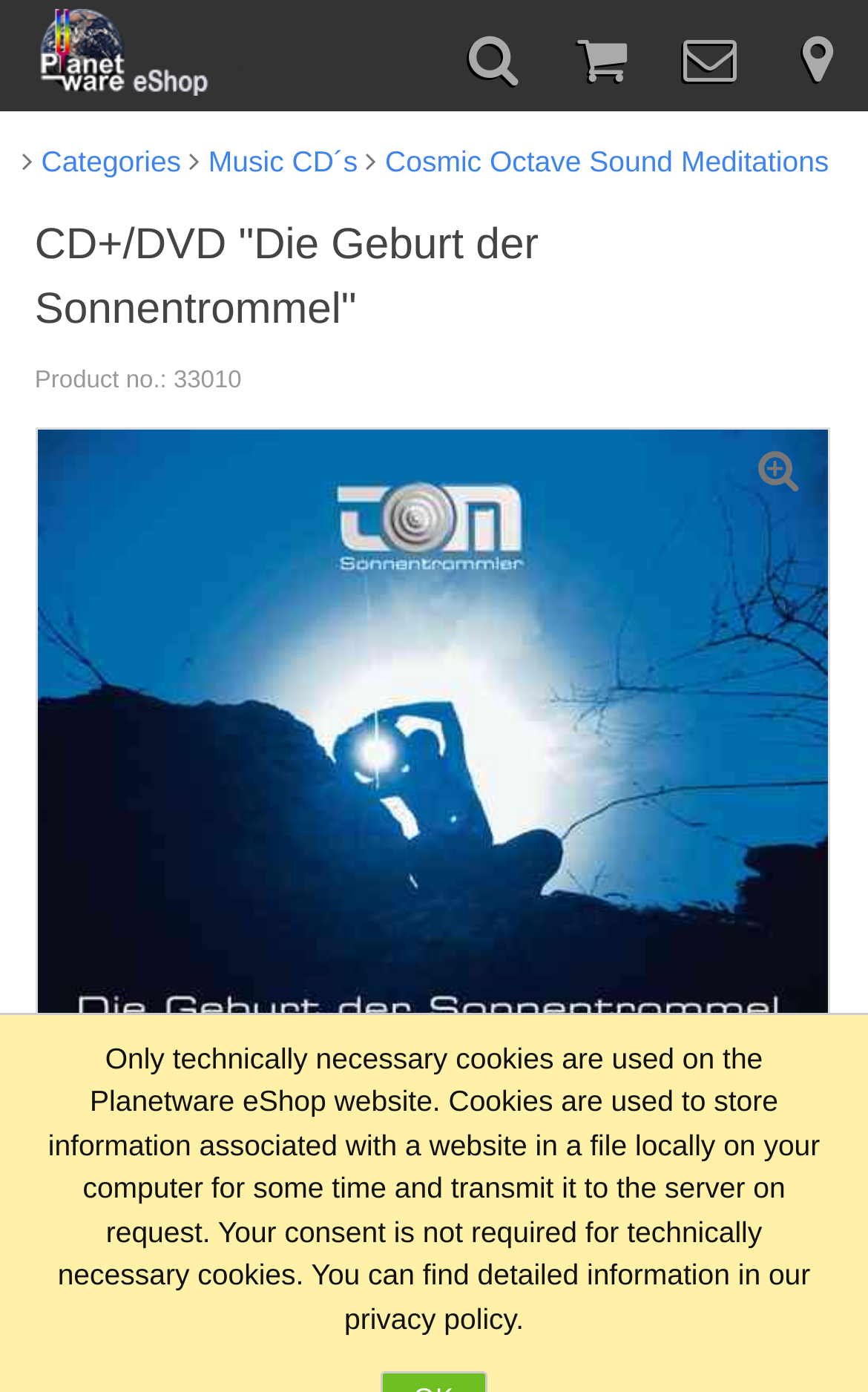What is the weight of CD+/DVD 'Die Geburt der Sonnentrommel' for delivery?
Answer the question with as much detail as you can, using the image as a reference.

I found the delivery weight by looking at the text 'Delivery weight: 0.35 kg' which is located below the price of the product.